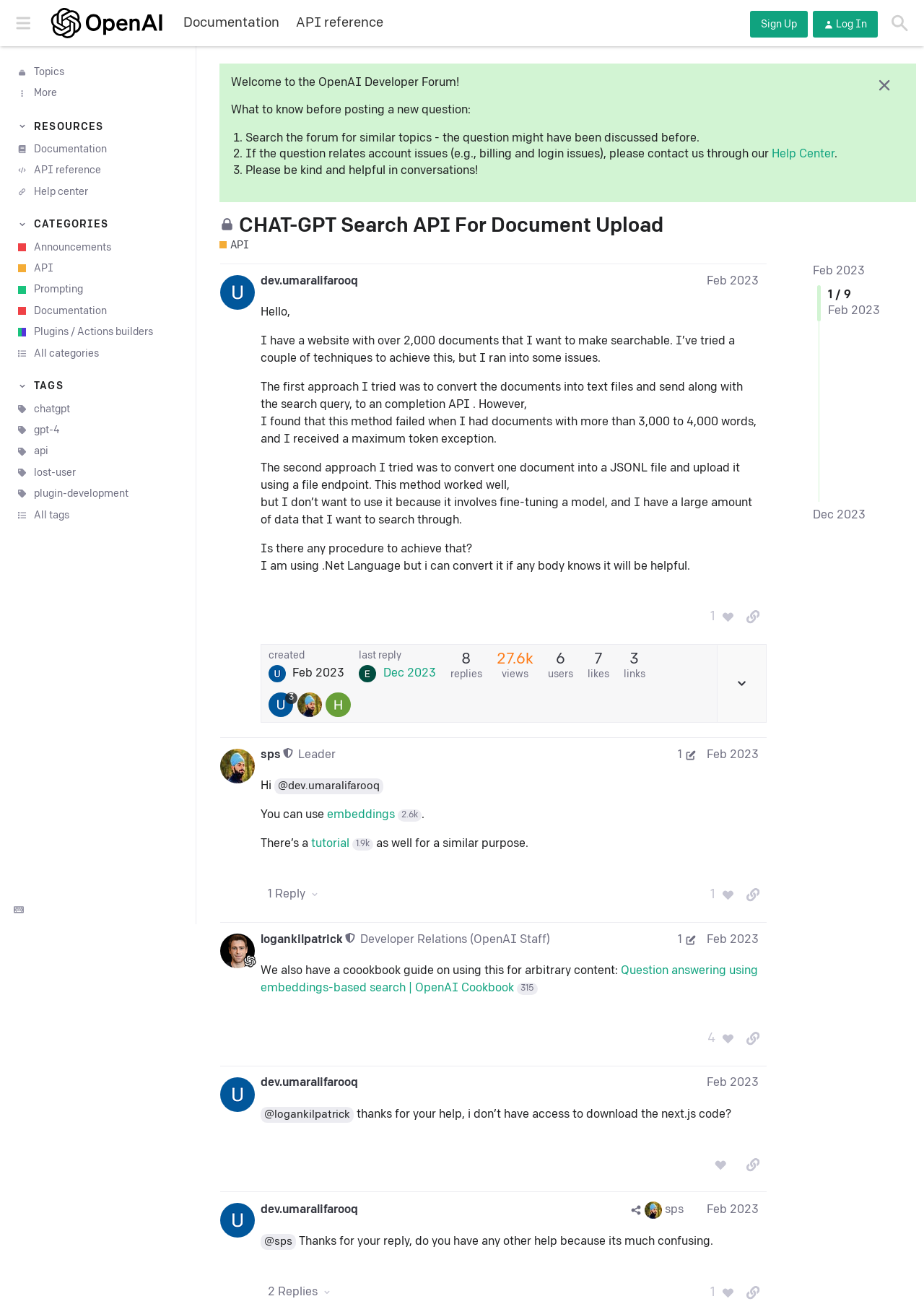Locate the bounding box coordinates of the segment that needs to be clicked to meet this instruction: "Click on the 'Helping with Math' link".

None